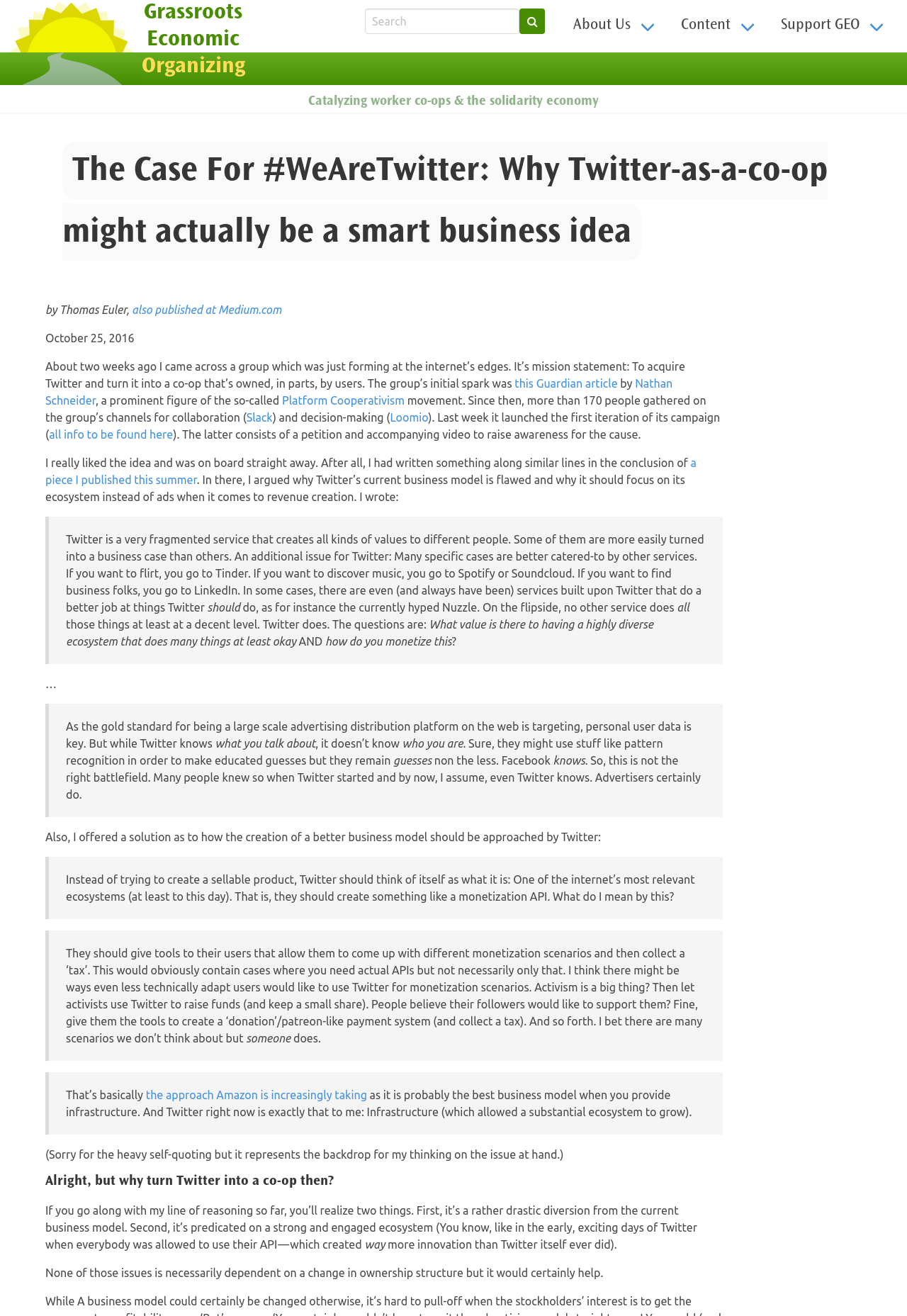Please provide the bounding box coordinate of the region that matches the element description: Content. Coordinates should be in the format (top-left x, top-left y, bottom-right x, bottom-right y) and all values should be between 0 and 1.

[0.738, 0.006, 0.848, 0.033]